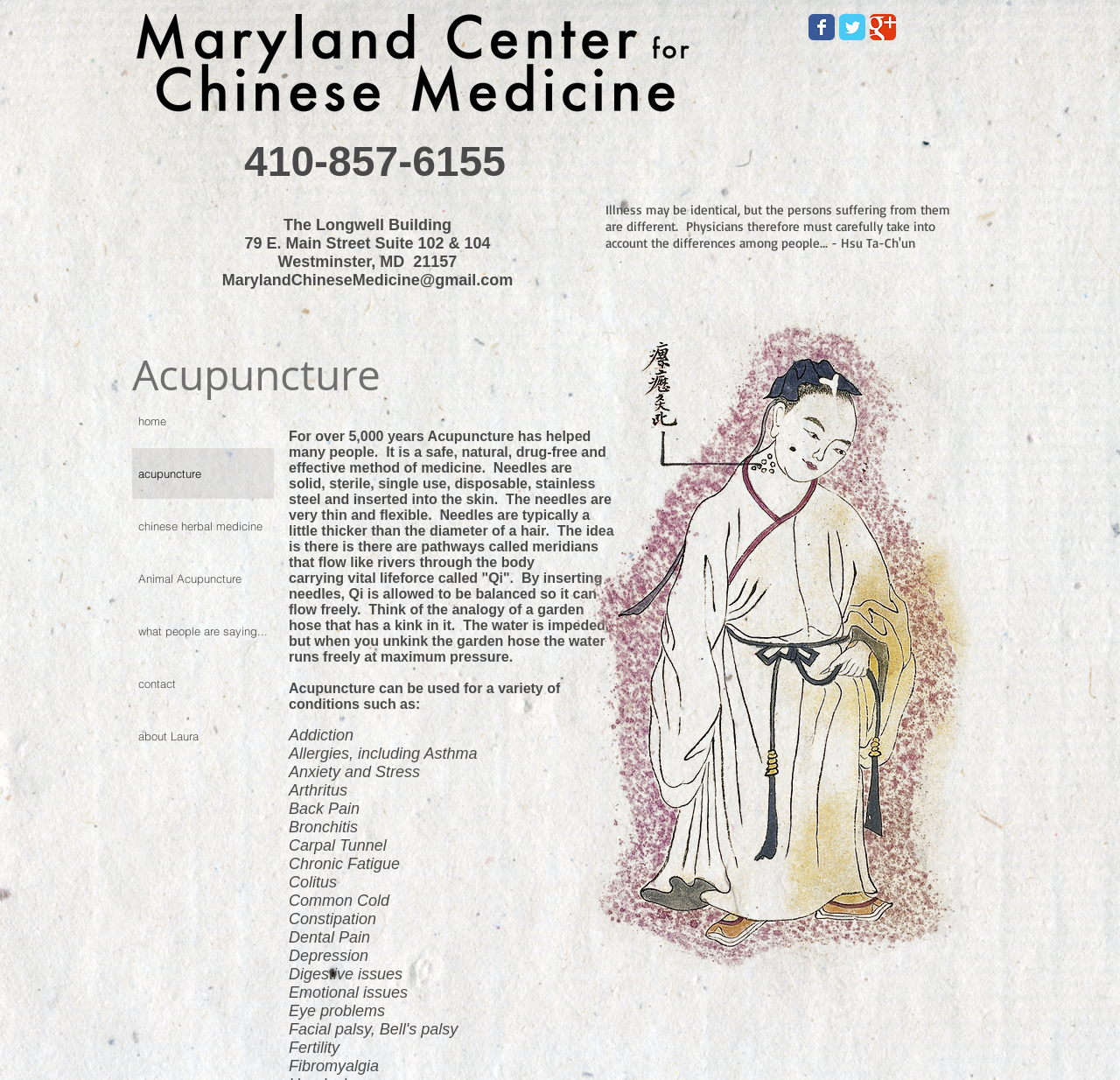Predict the bounding box for the UI component with the following description: "what people are saying...".

[0.118, 0.561, 0.245, 0.608]